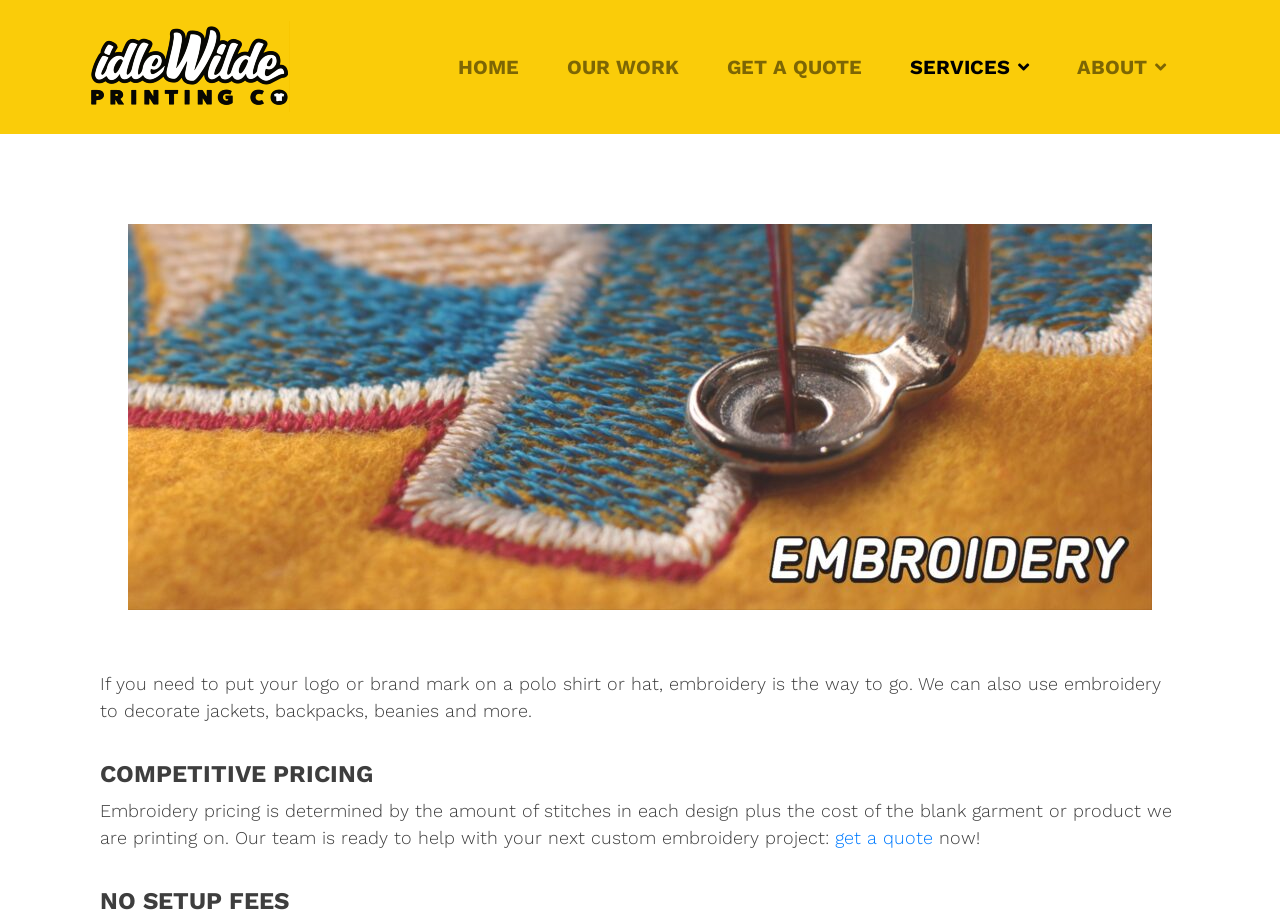Refer to the element description get a quote and identify the corresponding bounding box in the screenshot. Format the coordinates as (top-left x, top-left y, bottom-right x, bottom-right y) with values in the range of 0 to 1.

[0.652, 0.901, 0.729, 0.924]